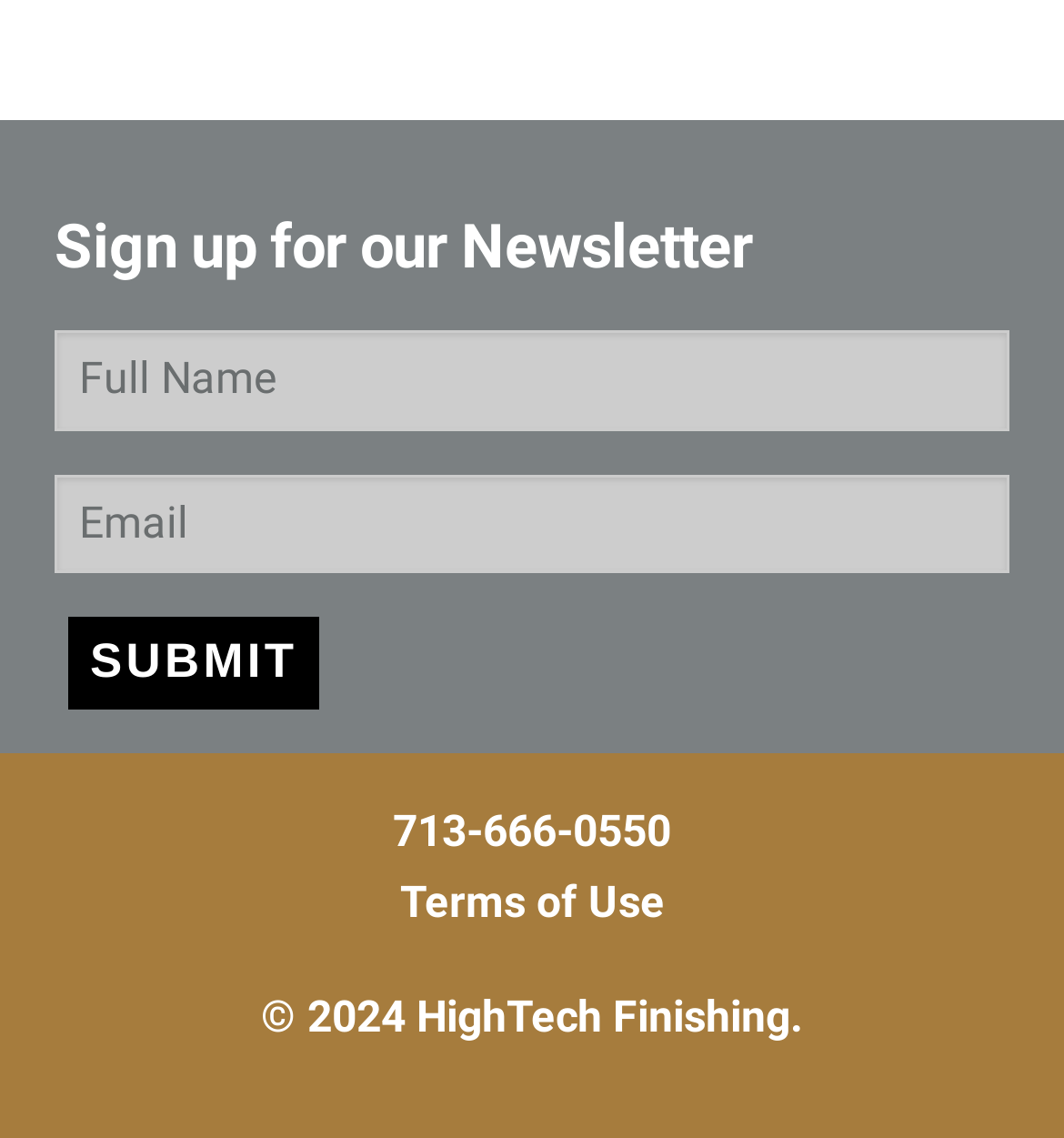What is the link at the bottom of the page?
Please provide a comprehensive answer to the question based on the webpage screenshot.

The link 'Terms of Use' is placed at the bottom of the webpage, which likely leads to a page that outlines the terms and conditions of using the webpage or its services.